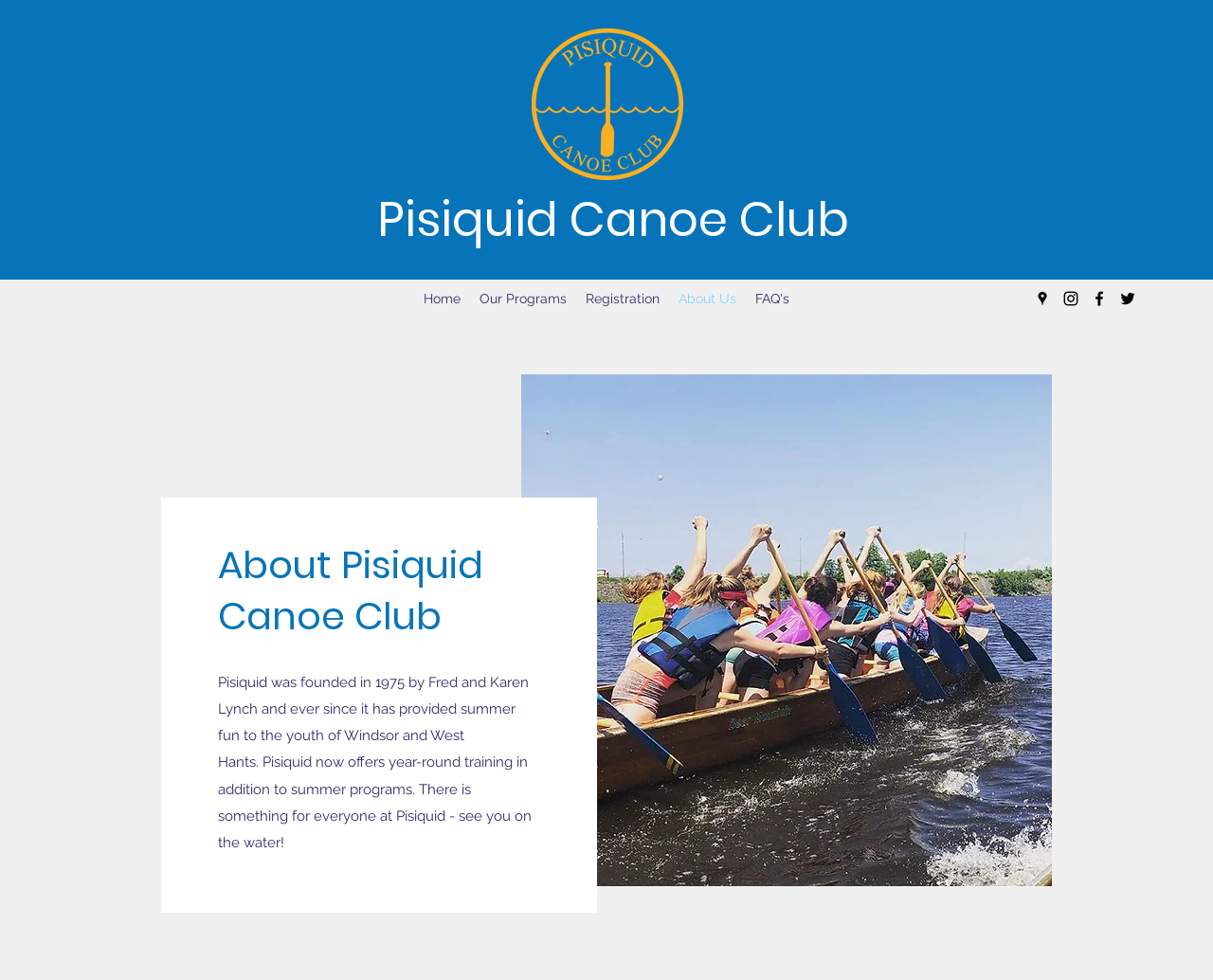Respond with a single word or phrase to the following question:
What is the main topic of the page?

About Pisiquid Canoe Club